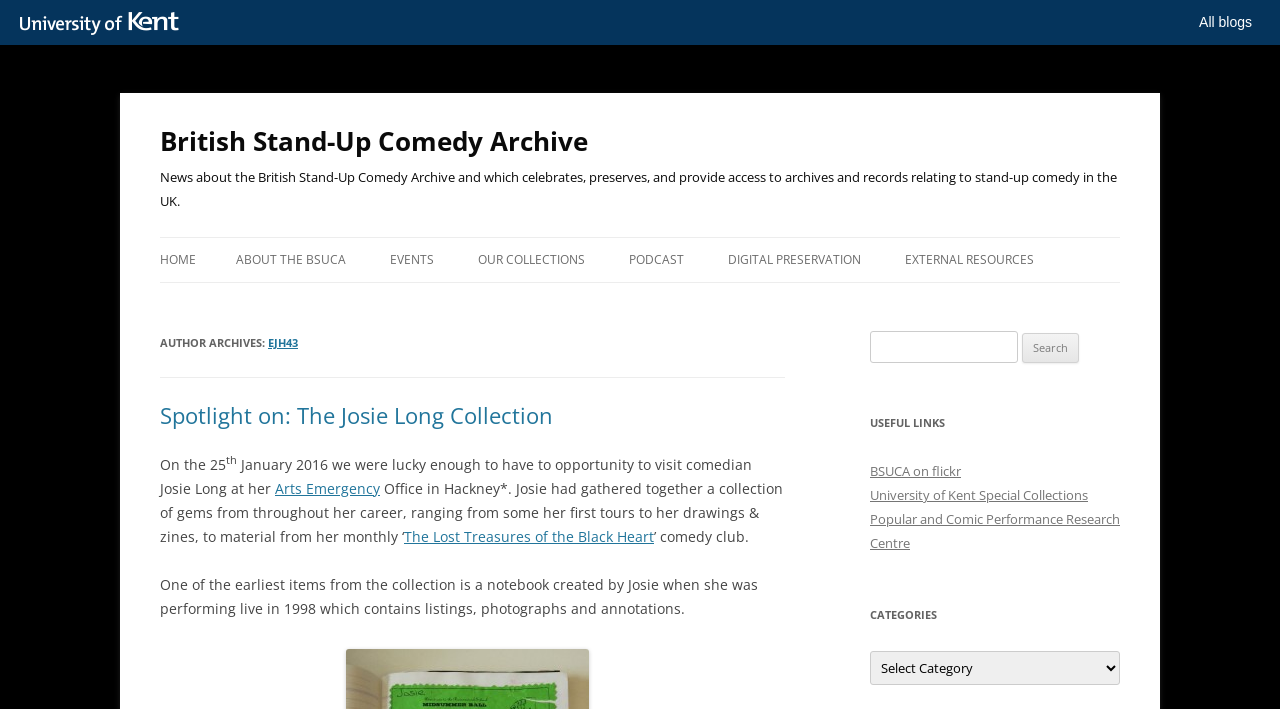Locate the bounding box coordinates of the clickable element to fulfill the following instruction: "Read more about 'Spotlight on: The Josie Long Collection'". Provide the coordinates as four float numbers between 0 and 1 in the format [left, top, right, bottom].

[0.125, 0.565, 0.432, 0.607]